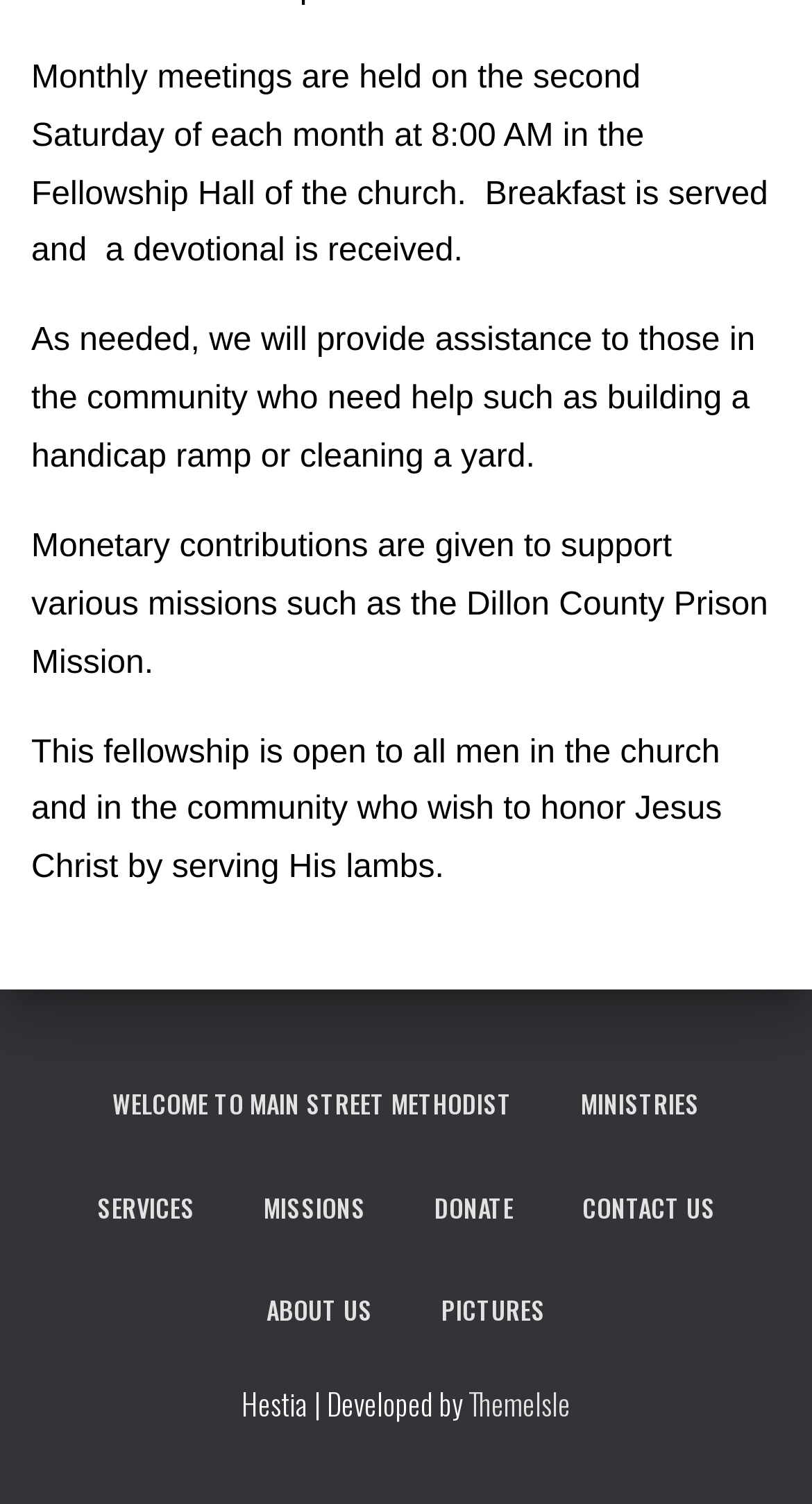Answer the question using only a single word or phrase: 
What type of assistance is provided to the community?

Building handicap ramps